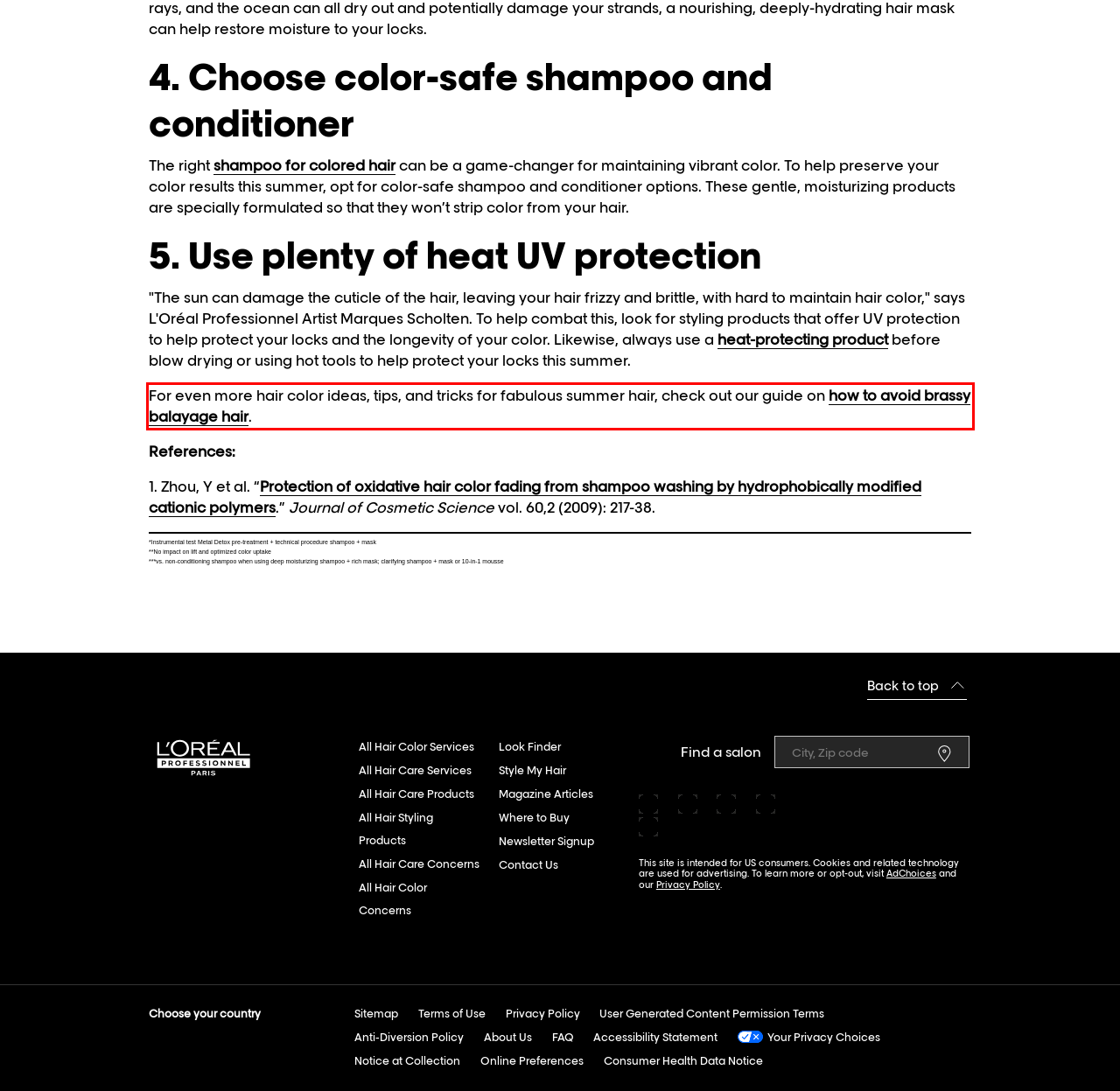Please examine the webpage screenshot and extract the text within the red bounding box using OCR.

For even more hair color ideas, tips, and tricks for fabulous summer hair, check out our guide on how to avoid brassy balayage hair.